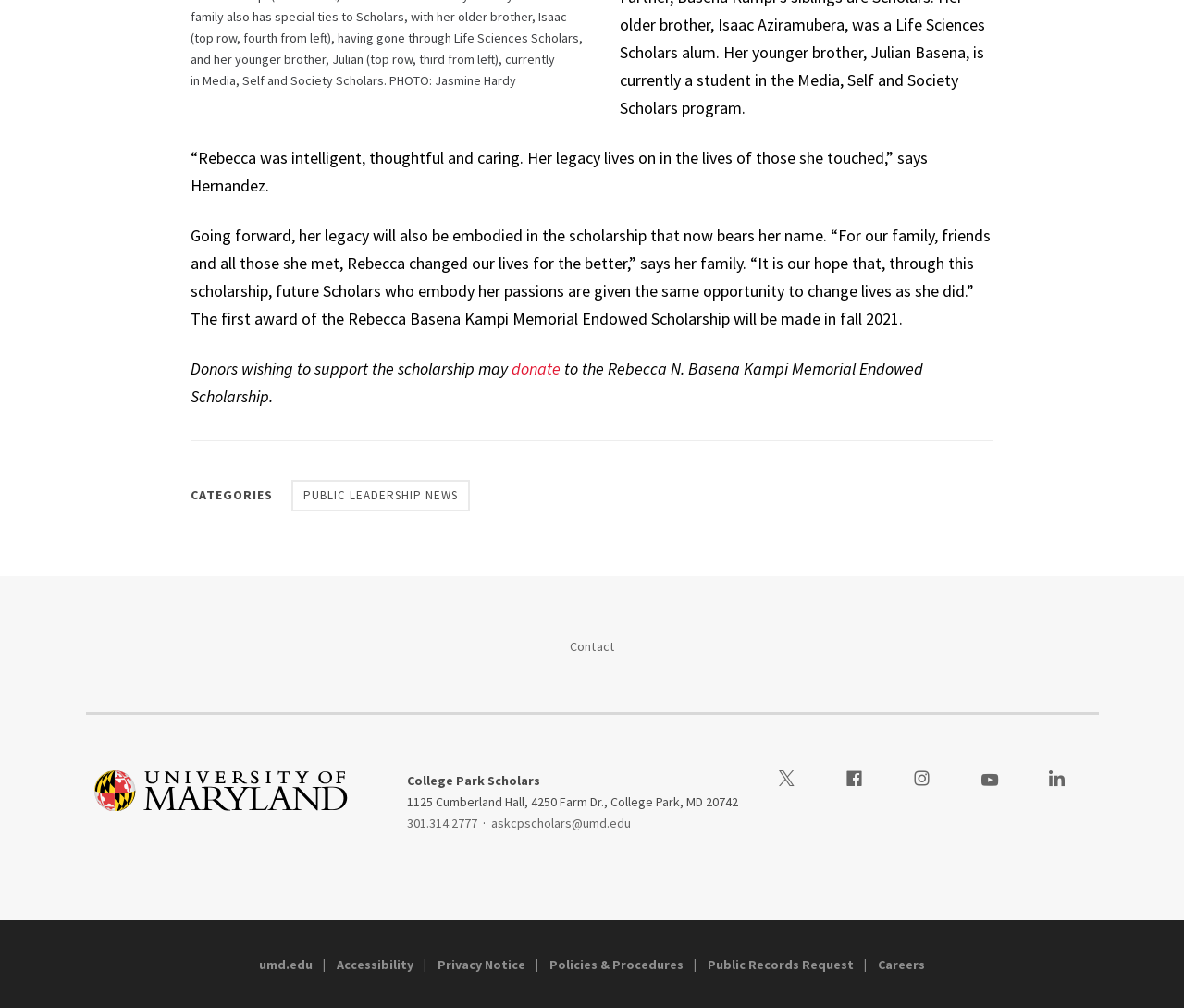From the element description: "Policies & Procedures", extract the bounding box coordinates of the UI element. The coordinates should be expressed as four float numbers between 0 and 1, in the order [left, top, right, bottom].

[0.464, 0.948, 0.577, 0.965]